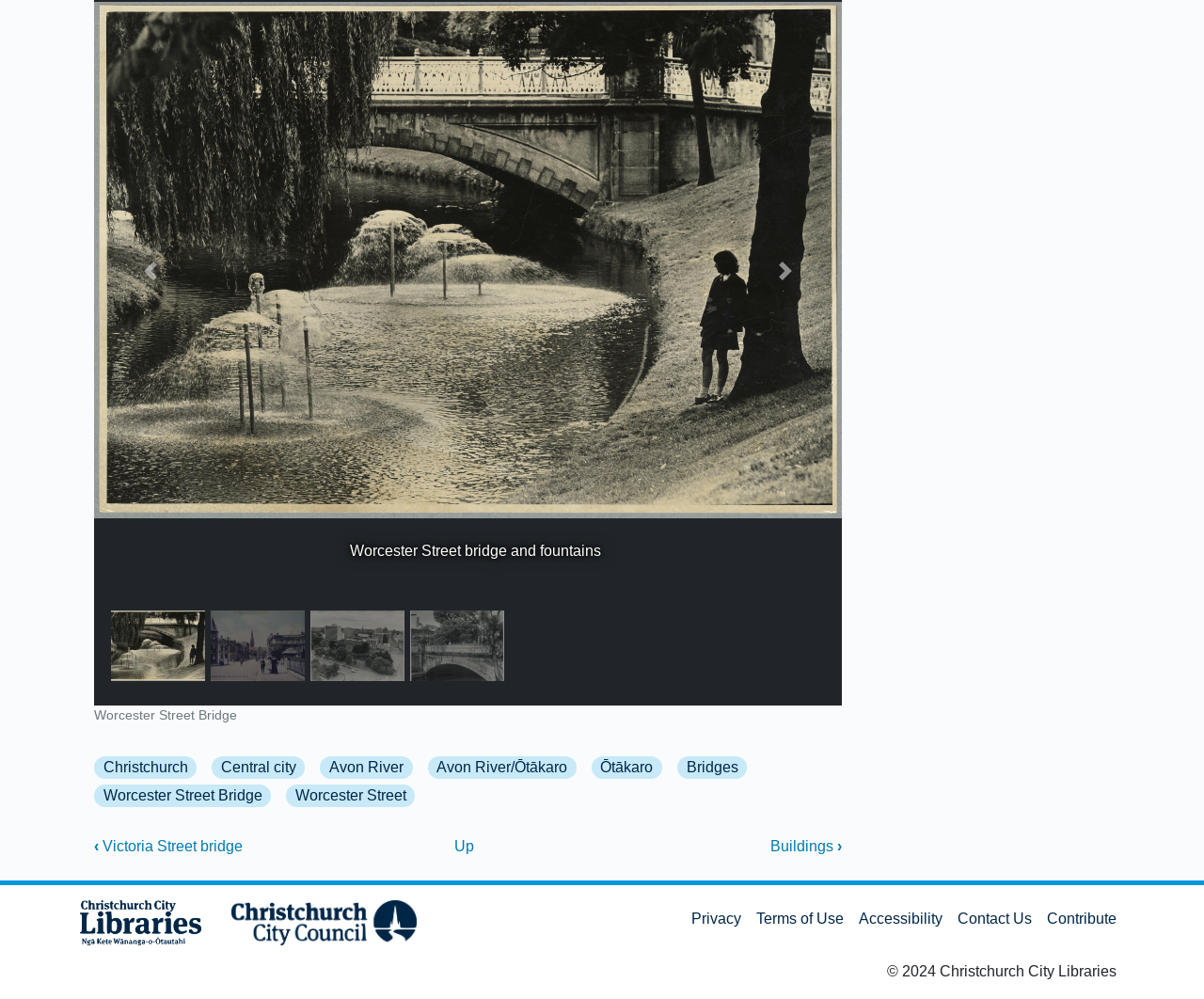What is the name of the organization at the bottom of the webpage?
Give a single word or phrase answer based on the content of the image.

Christchurch City Libraries